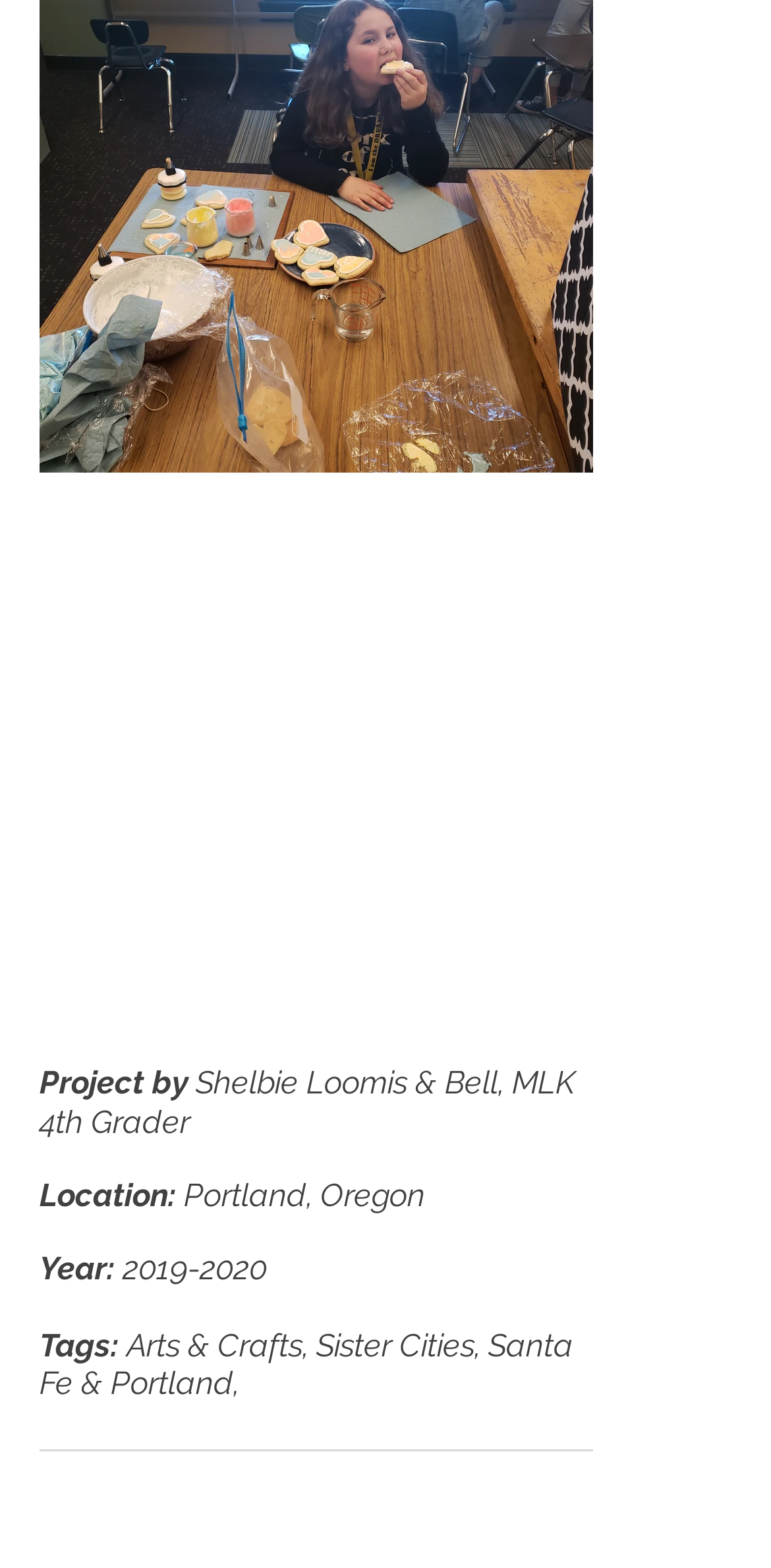Reply to the question with a brief word or phrase: What are the tags associated with the project?

Arts & Crafts, Sister Cities, Santa Fe & Portland